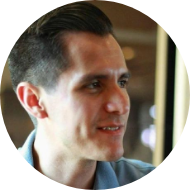What is Jose R.'s role in the organization?
Answer with a single word or phrase, using the screenshot for reference.

Founder